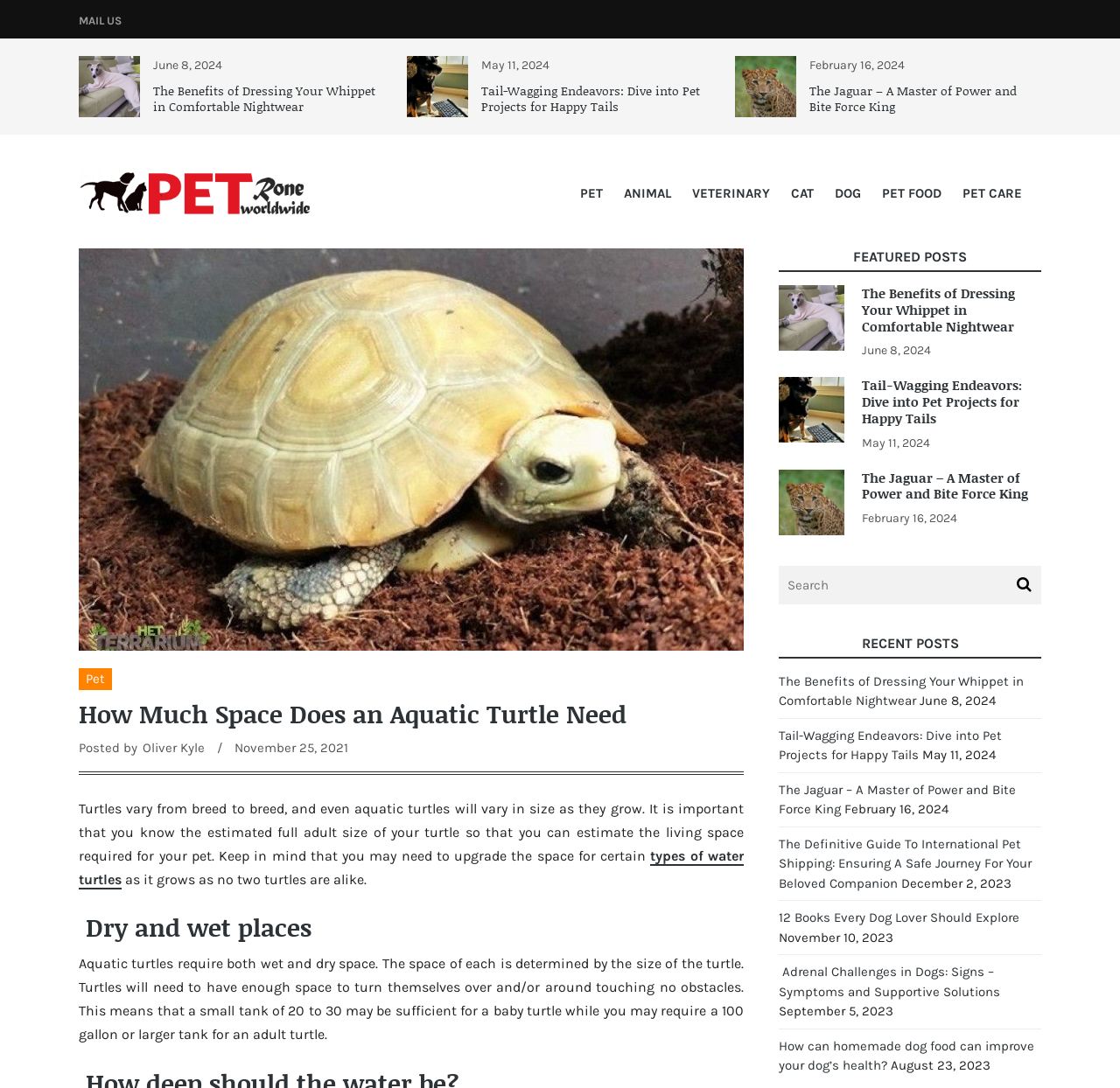Show the bounding box coordinates of the element that should be clicked to complete the task: "Search for something".

[0.695, 0.52, 0.93, 0.555]